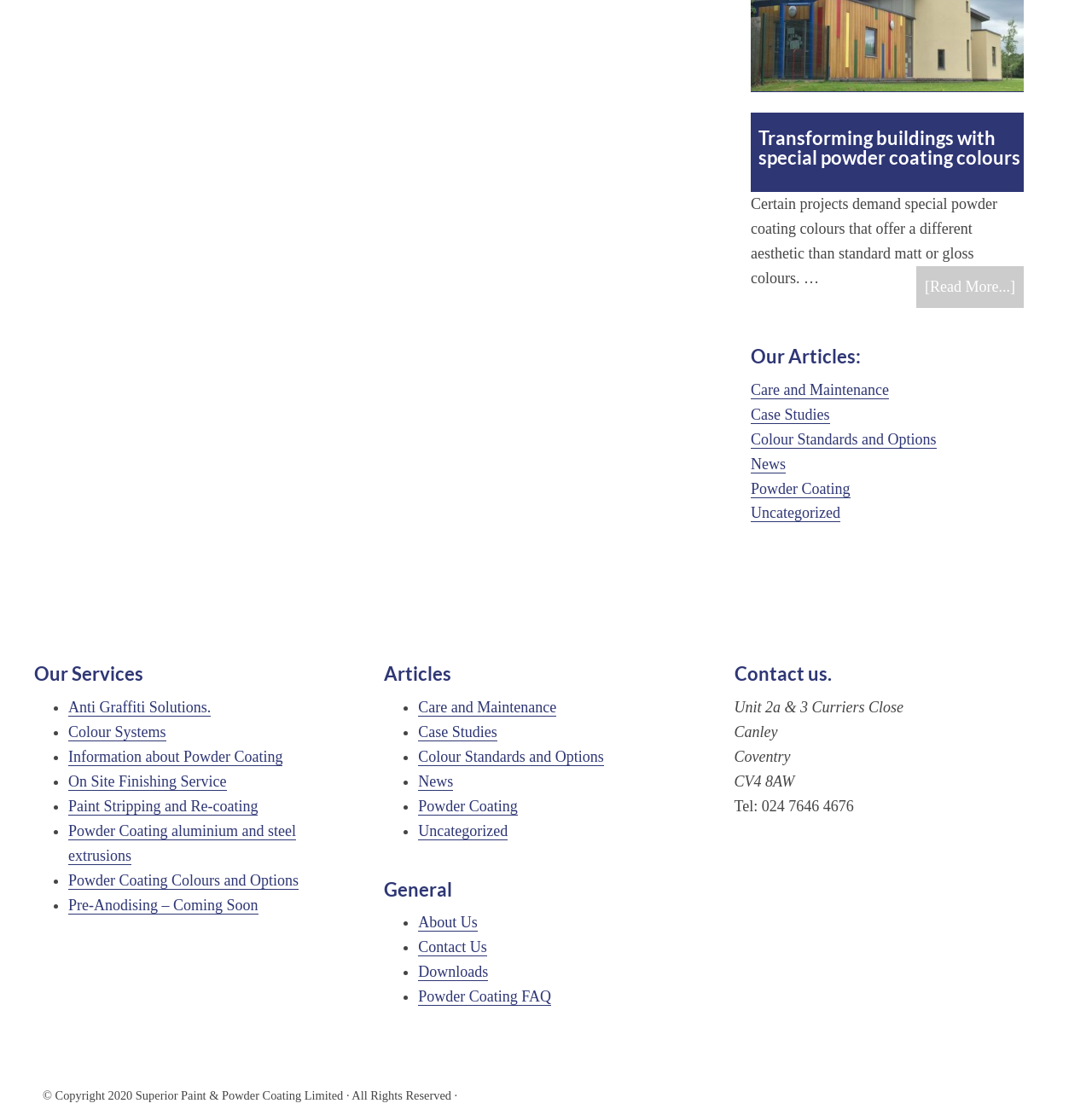Using the provided description Powder Coating Colours and Options, find the bounding box coordinates for the UI element. Provide the coordinates in (top-left x, top-left y, bottom-right x, bottom-right y) format, ensuring all values are between 0 and 1.

[0.062, 0.782, 0.273, 0.798]